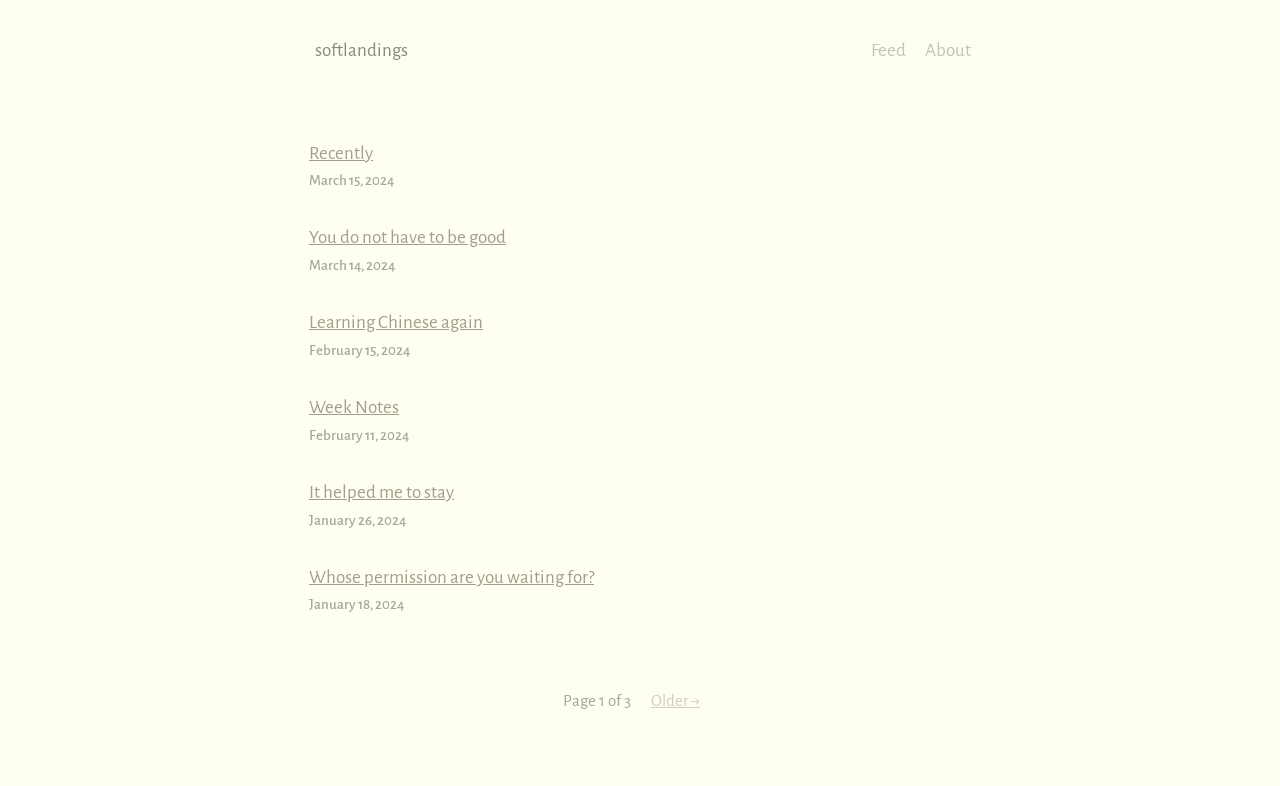Answer briefly with one word or phrase:
What is the date of the oldest article on the current page?

January 18, 2024